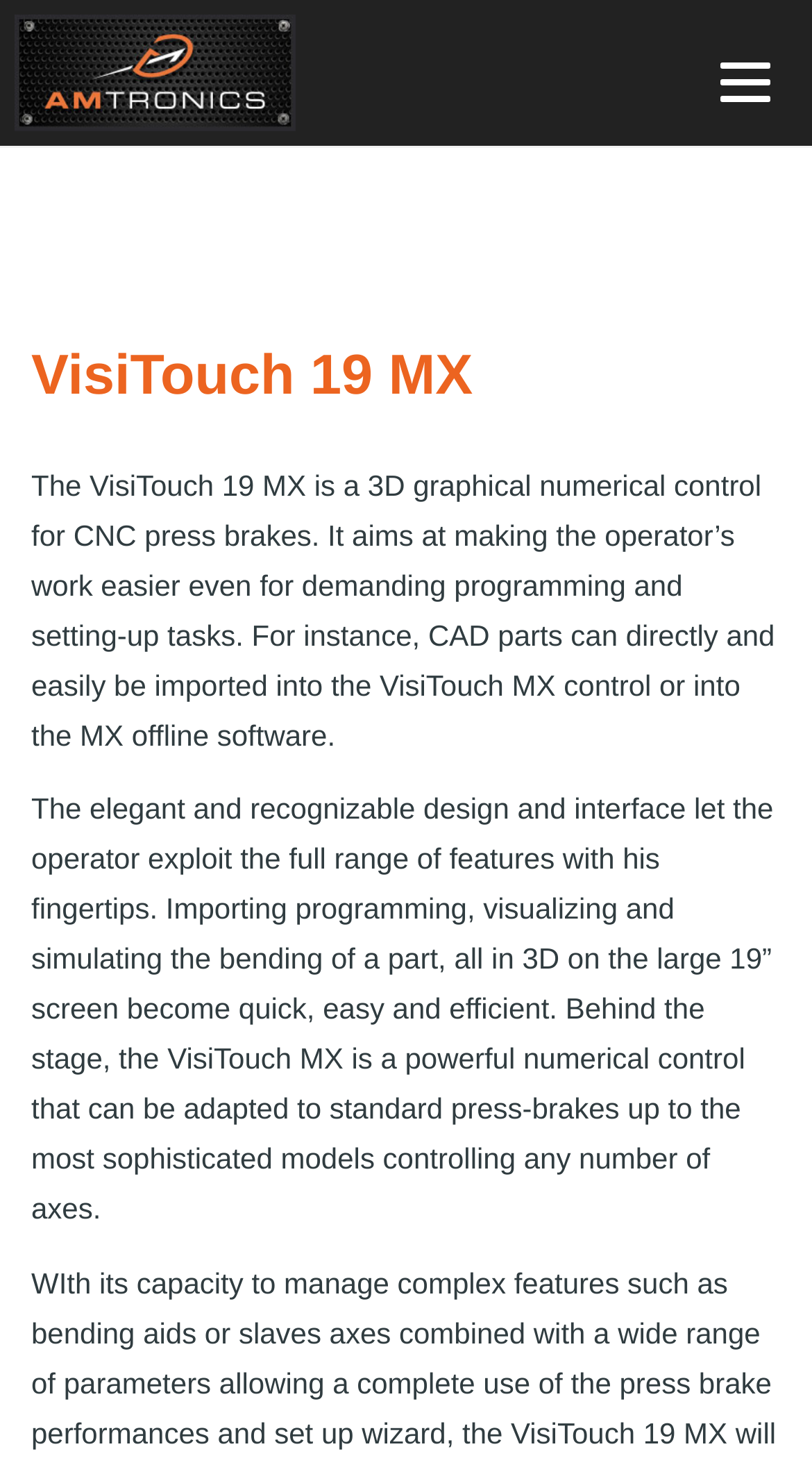What is the design of VisiTouch MX interface?
Look at the webpage screenshot and answer the question with a detailed explanation.

The webpage describes the design and interface of VisiTouch MX as elegant and recognizable, which lets the operator exploit the full range of features with his fingertips, indicating a user-friendly and intuitive design.